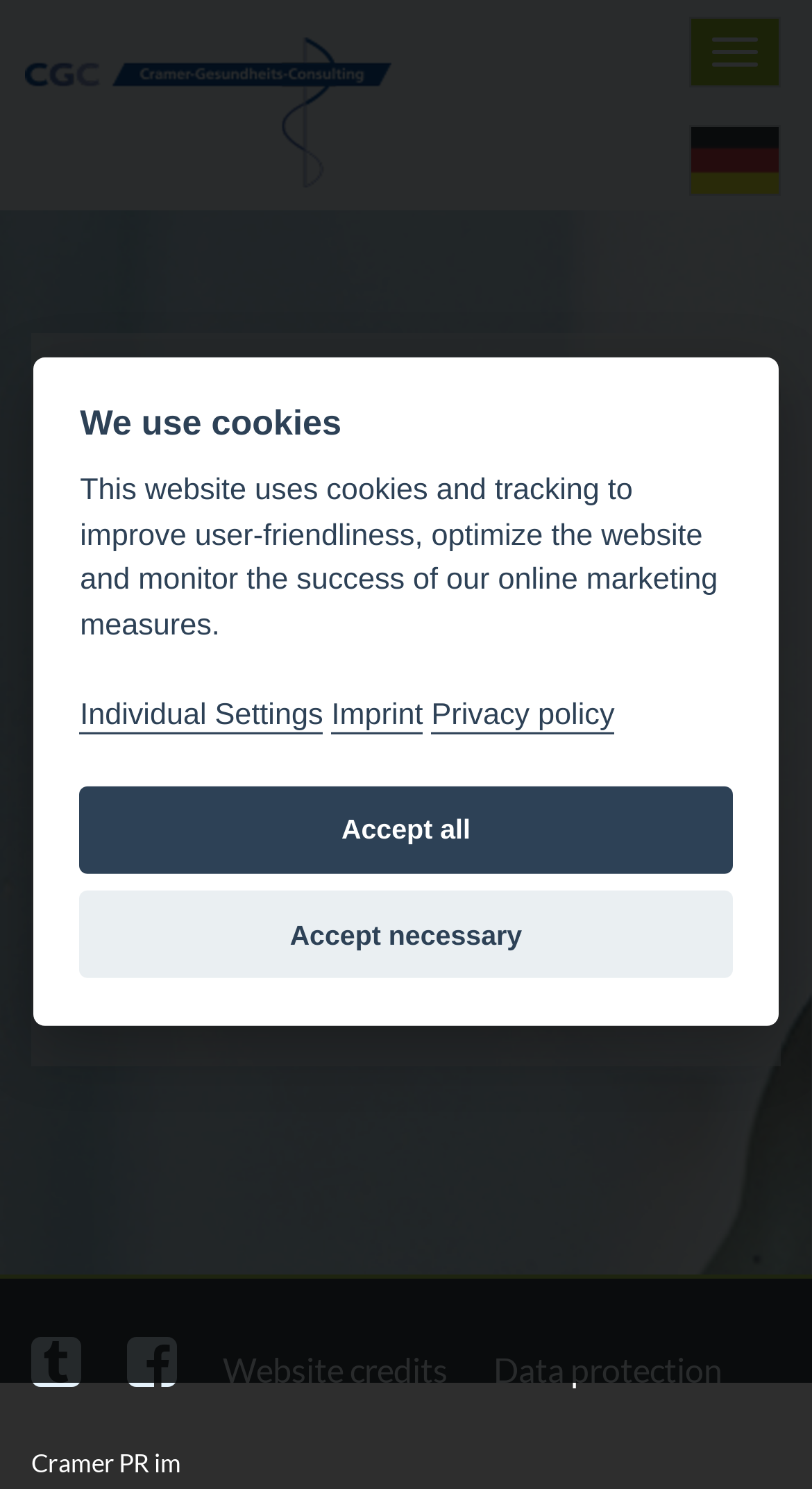Locate the bounding box coordinates of the area that needs to be clicked to fulfill the following instruction: "Toggle navigation". The coordinates should be in the format of four float numbers between 0 and 1, namely [left, top, right, bottom].

[0.849, 0.011, 0.962, 0.059]